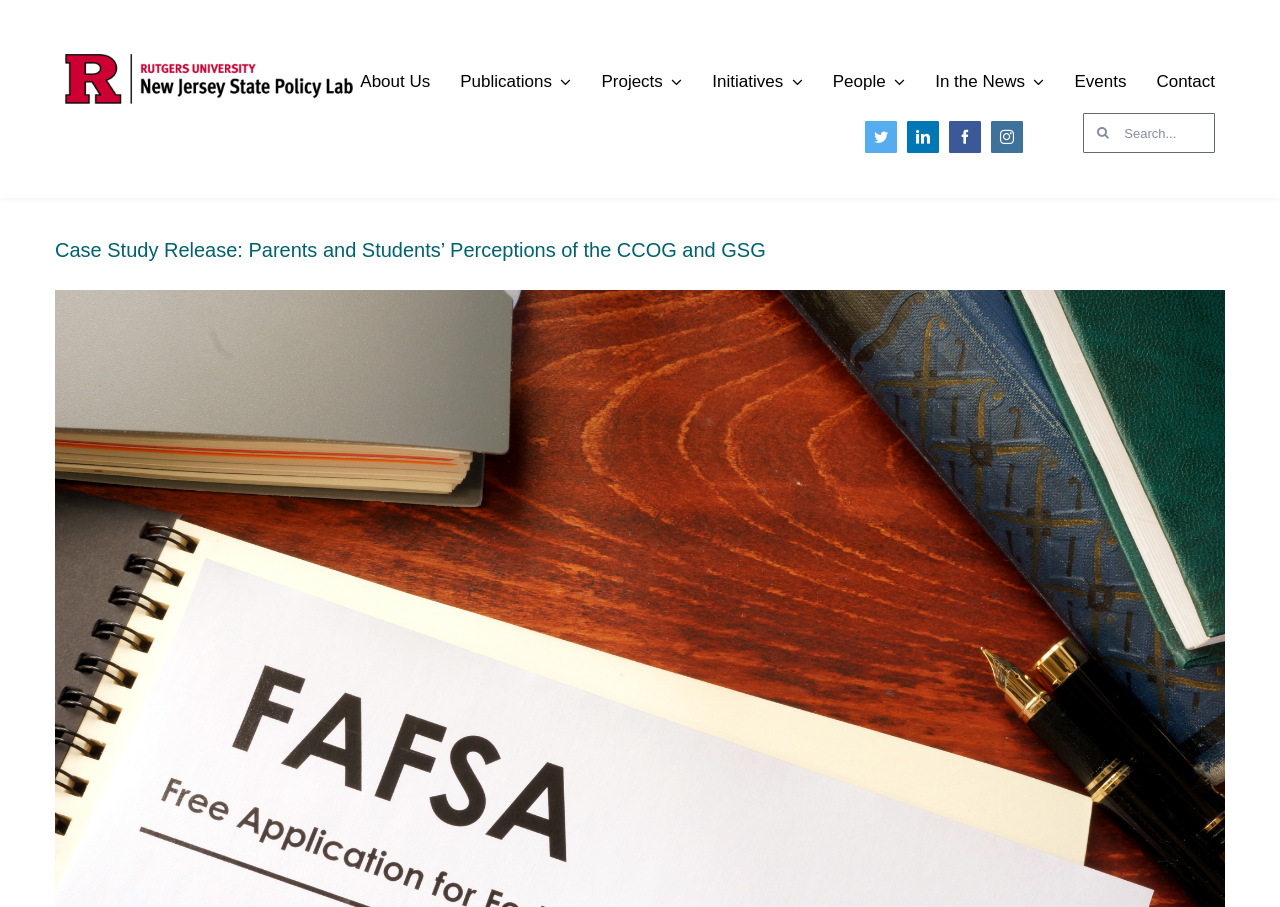Give a detailed overview of the webpage's appearance and contents.

The webpage is a case study release page, titled "Parents and Students’ Perceptions of the CCOG and GSG" from the New Jersey State Policy Lab. At the top left corner, there is a logo of the New Jersey State Policy Lab, accompanied by a link. To the right of the logo, there is a navigation menu with links to various sections, including "About Us", "Publications", "Projects", "Initiatives", "People", "In the News", "Events", and "Contact". 

Below the navigation menu, there are social media links to Twitter, LinkedIn, Facebook, and Instagram, aligned horizontally. On the top right corner, there is a search bar with a search button and a placeholder text "Search...". 

The main content of the page is headed by a title "Case Study Release: Parents and Students’ Perceptions of the CCOG and GSG", which is followed by a larger image, with a link to view a larger version of the image.